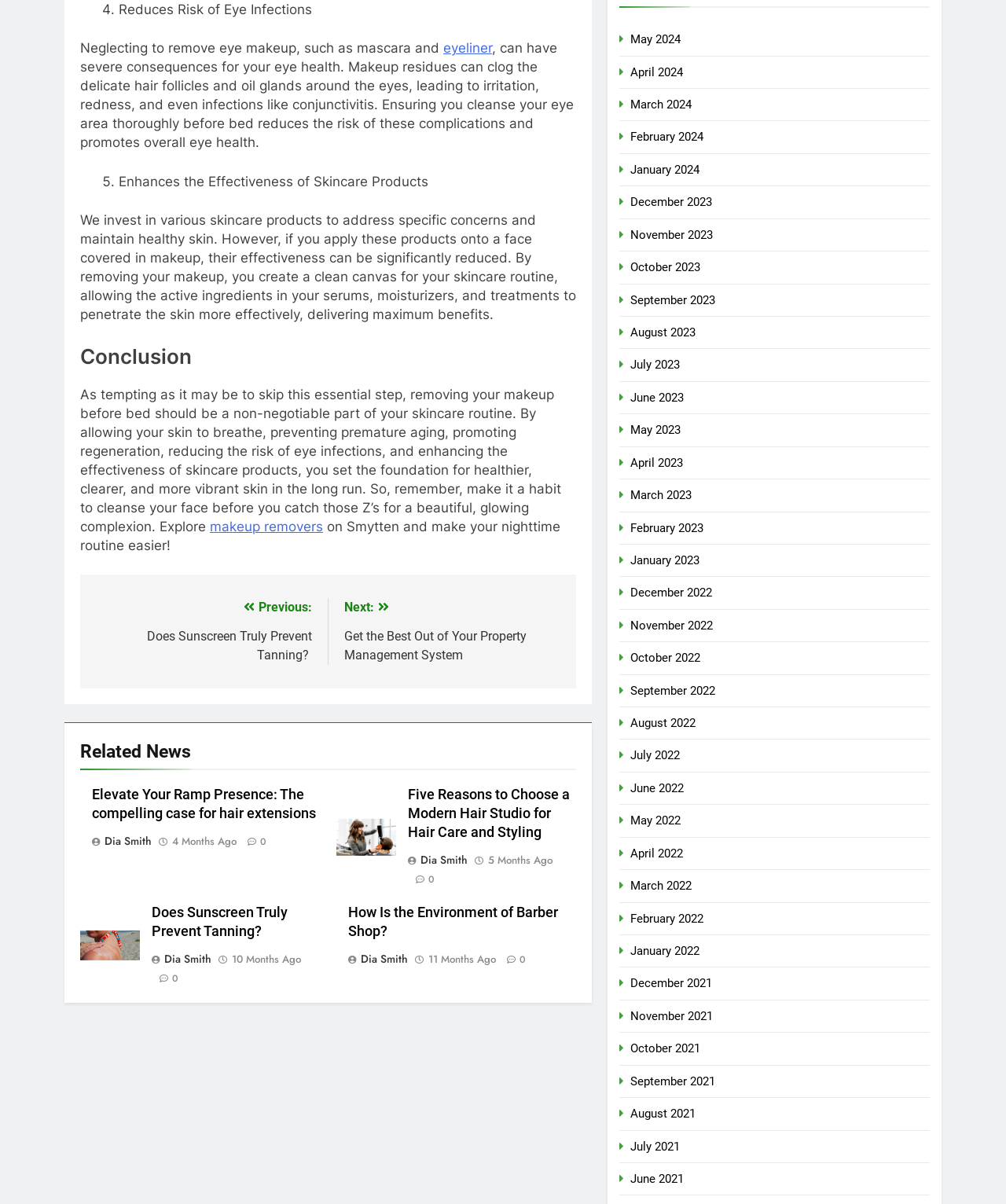Identify the bounding box coordinates for the UI element that matches this description: "11 months ago11 months ago".

[0.425, 0.791, 0.493, 0.803]